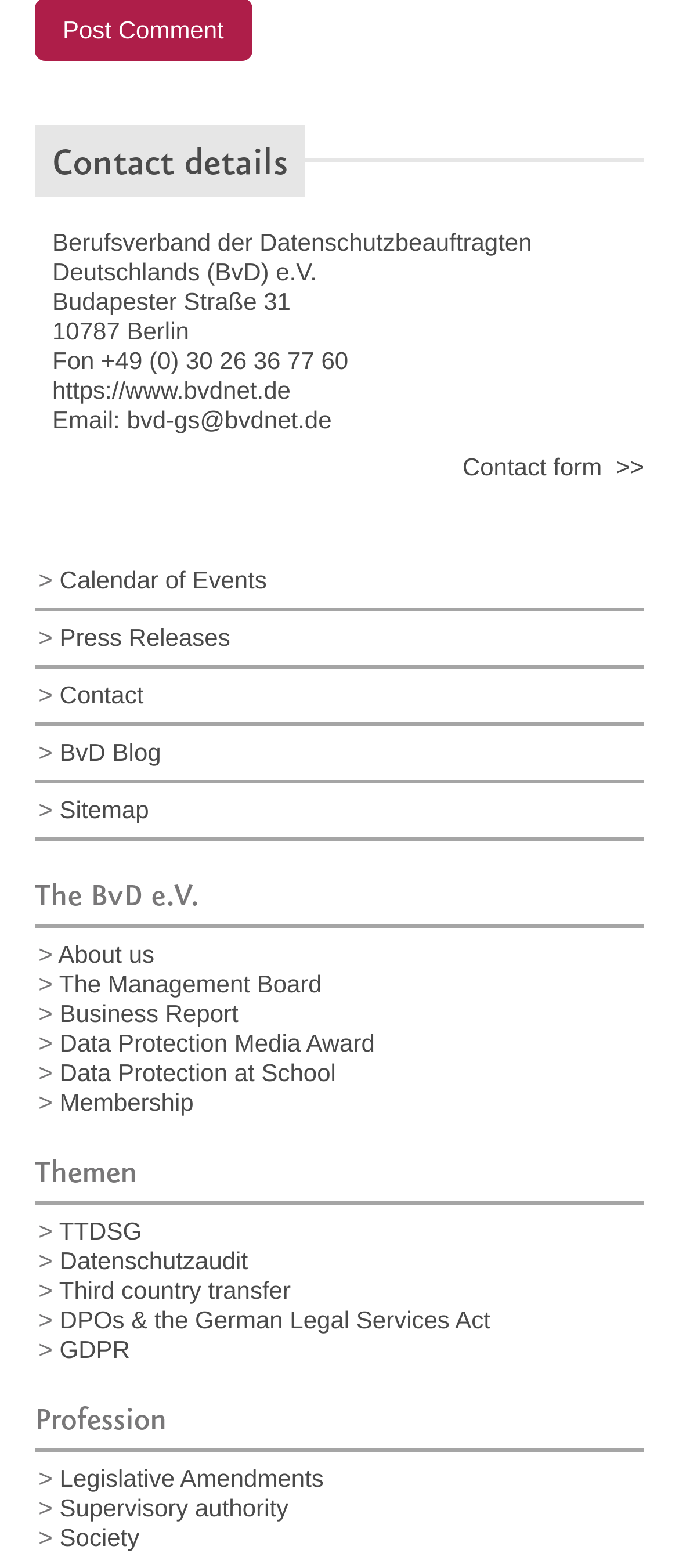What is the name of the organization?
Please give a detailed answer to the question using the information shown in the image.

The name of the organization can be found in the StaticText element with the text 'Berufsverband der Datenschutzbeauftragten Deutschlands (BvD) e.V.' which is located under the 'Contact details' heading.